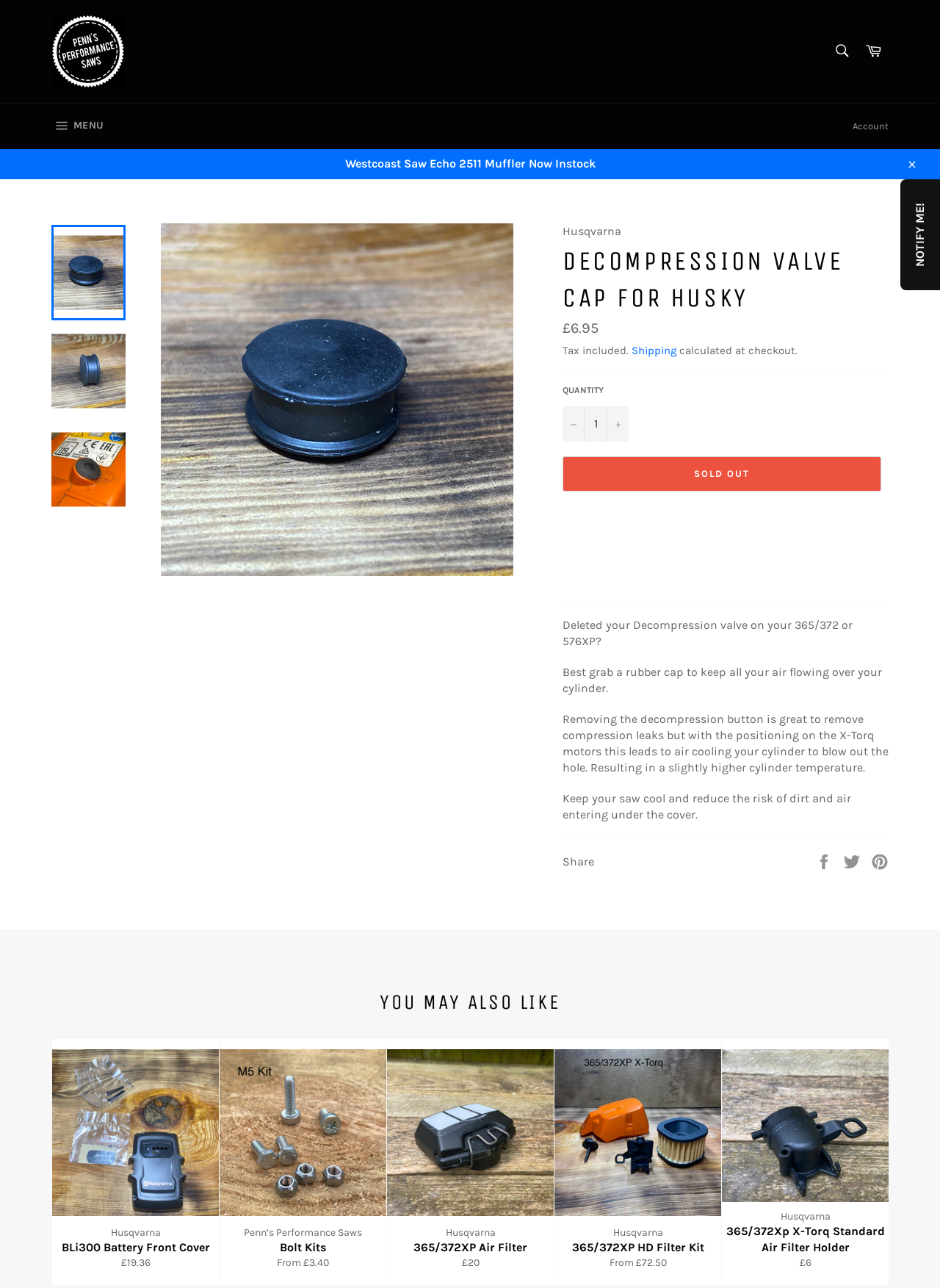Explain the webpage's design and content in an elaborate manner.

This webpage is about a product called "Decompression Valve Cap For Husky" sold by Penn's Performance Saws LTD. At the top of the page, there is a navigation menu with links to the website's main sections, including a search bar and a cart icon. Below the navigation menu, there is a prominent image of the product, accompanied by a brief description and pricing information.

To the left of the product image, there is a section with links to related products, including "Westcoast Saw Echo 2511 Muffler Now Instock" and "Decompression Valve Cap For Husky". There is also a "Close" button in the top-right corner of this section.

The main product description is divided into sections, with headings and paragraphs of text. The text explains the benefits of using a decompression valve cap, including keeping the saw cool and reducing the risk of dirt and air entering under the cover. There are also several calls-to-action, such as "Share" and "Notify Me!".

Below the product description, there is a section titled "YOU MAY ALSO LIKE", which features four related products with images, prices, and brief descriptions. These products include "BLi300 Battery Front Cover", "Bolt Kits", "365/372XP Air Filter", and "365/372Xp X-Torq Standard Air Filter Holder".

Throughout the page, there are several buttons and links, including "MENU SITE NAVIGATION", "Account", "Cart", "Search", and "SOLD OUT". The overall layout is organized and easy to navigate, with clear headings and concise text.